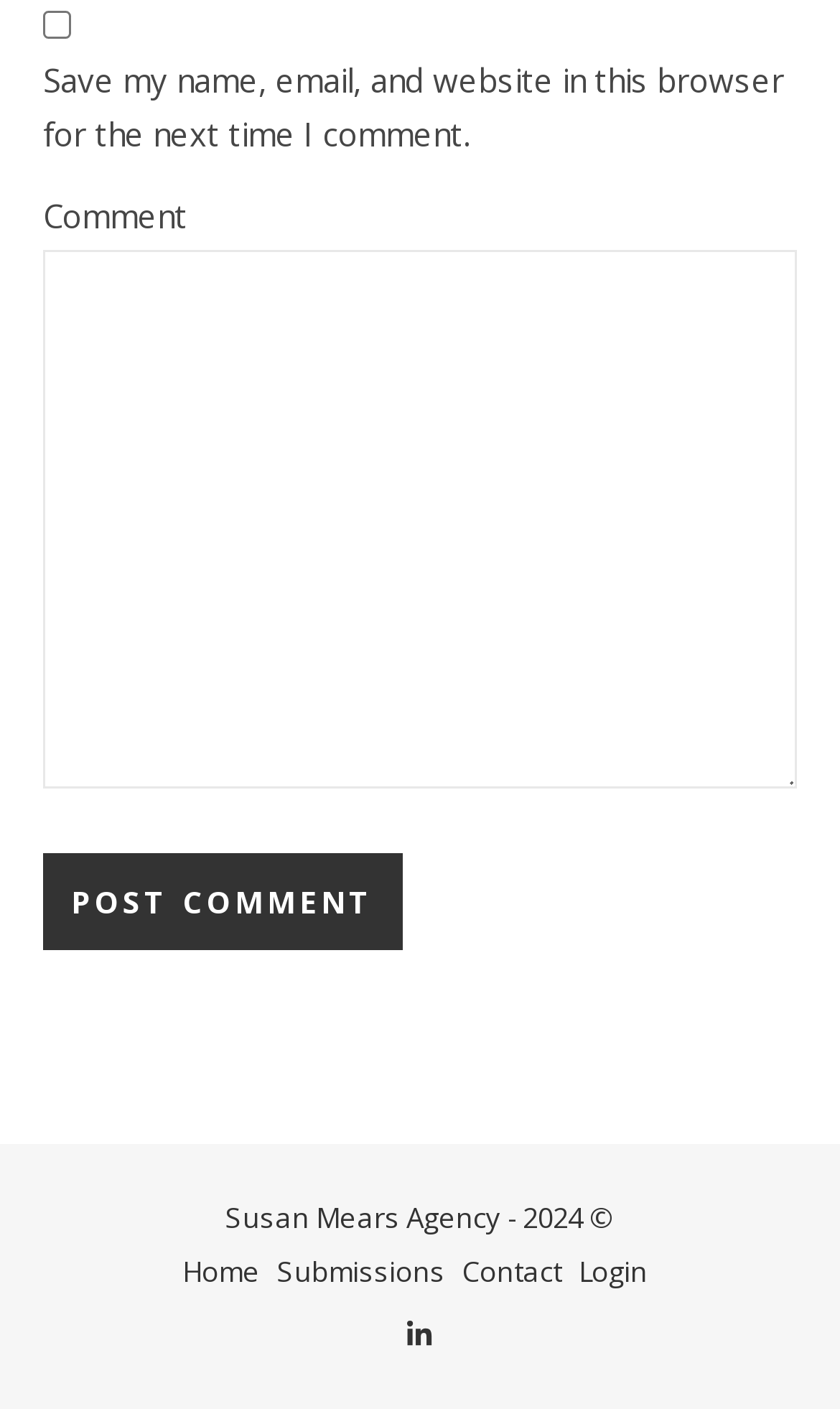Kindly determine the bounding box coordinates for the clickable area to achieve the given instruction: "Go to the home page".

[0.217, 0.889, 0.309, 0.916]